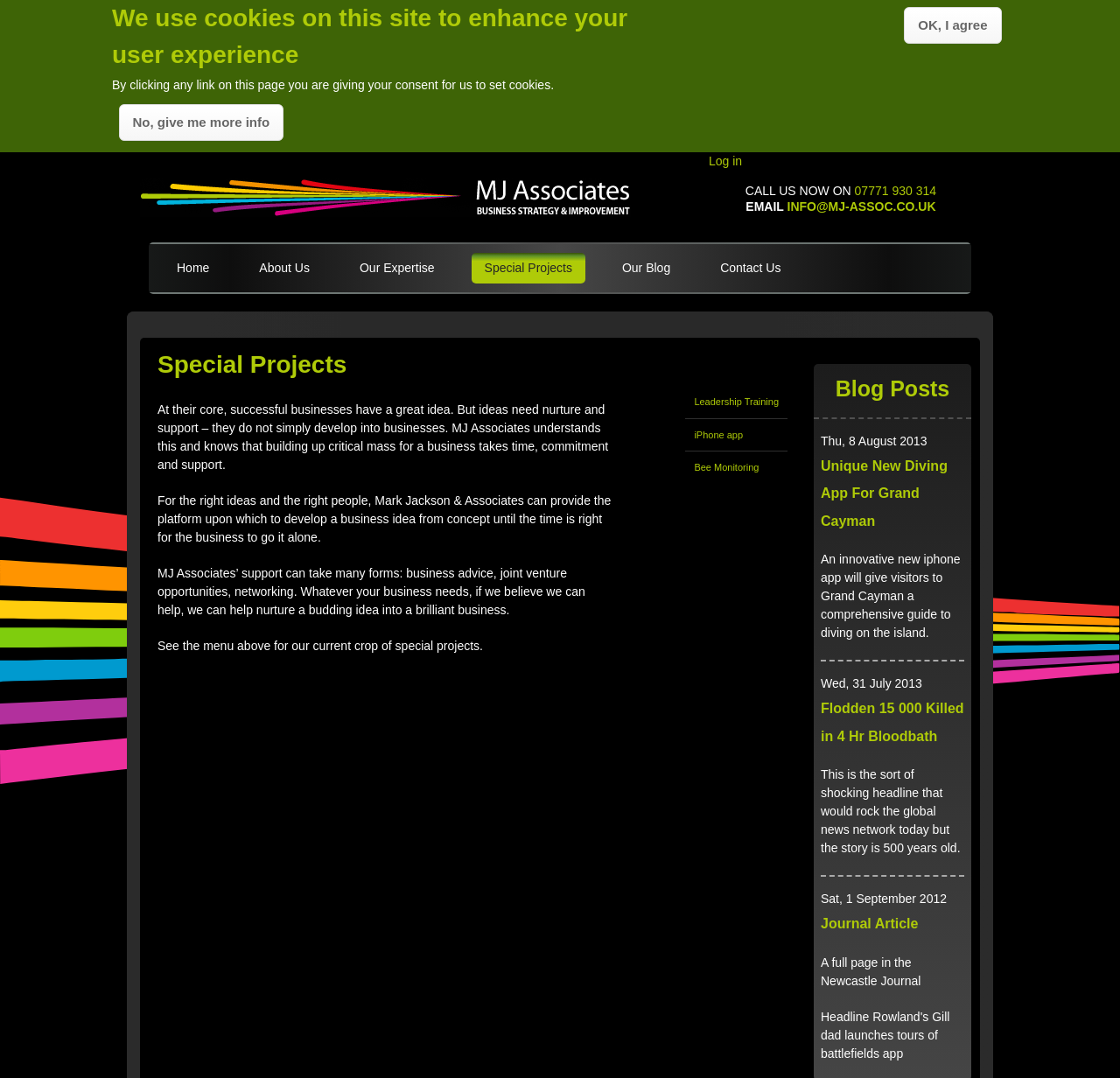Give a one-word or short phrase answer to this question: 
What is the purpose of MJ Associates?

To support business ideas